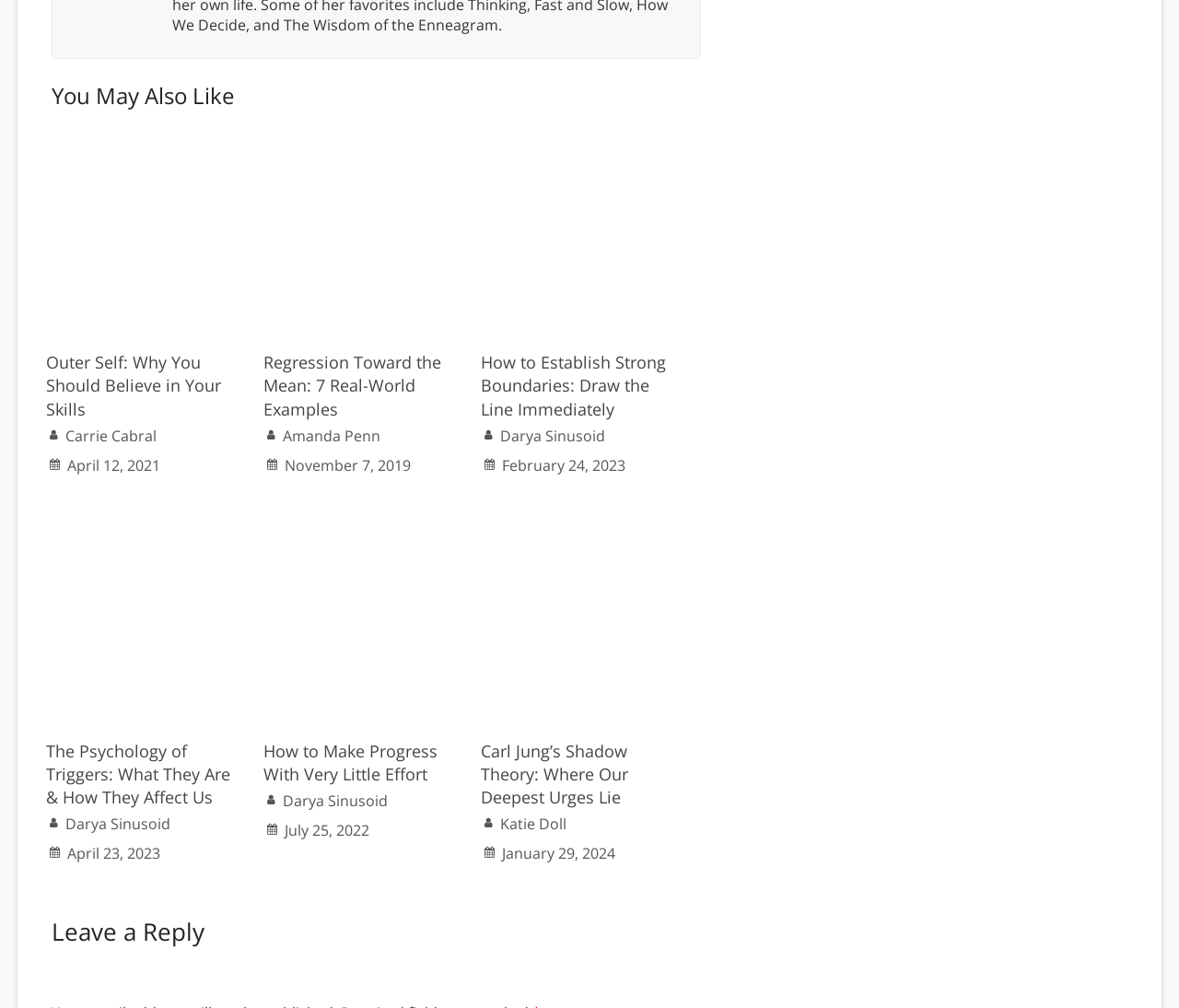What is the purpose of the section at the bottom?
Respond with a short answer, either a single word or a phrase, based on the image.

Leave a Reply